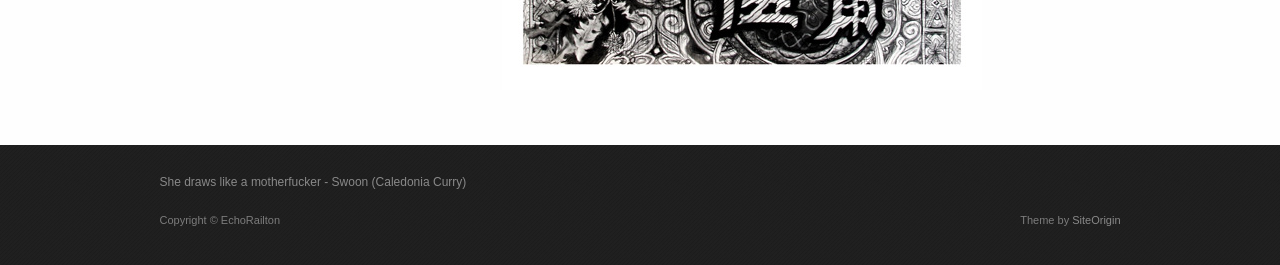Provide the bounding box coordinates for the specified HTML element described in this description: "SiteOrigin". The coordinates should be four float numbers ranging from 0 to 1, in the format [left, top, right, bottom].

[0.838, 0.806, 0.875, 0.851]